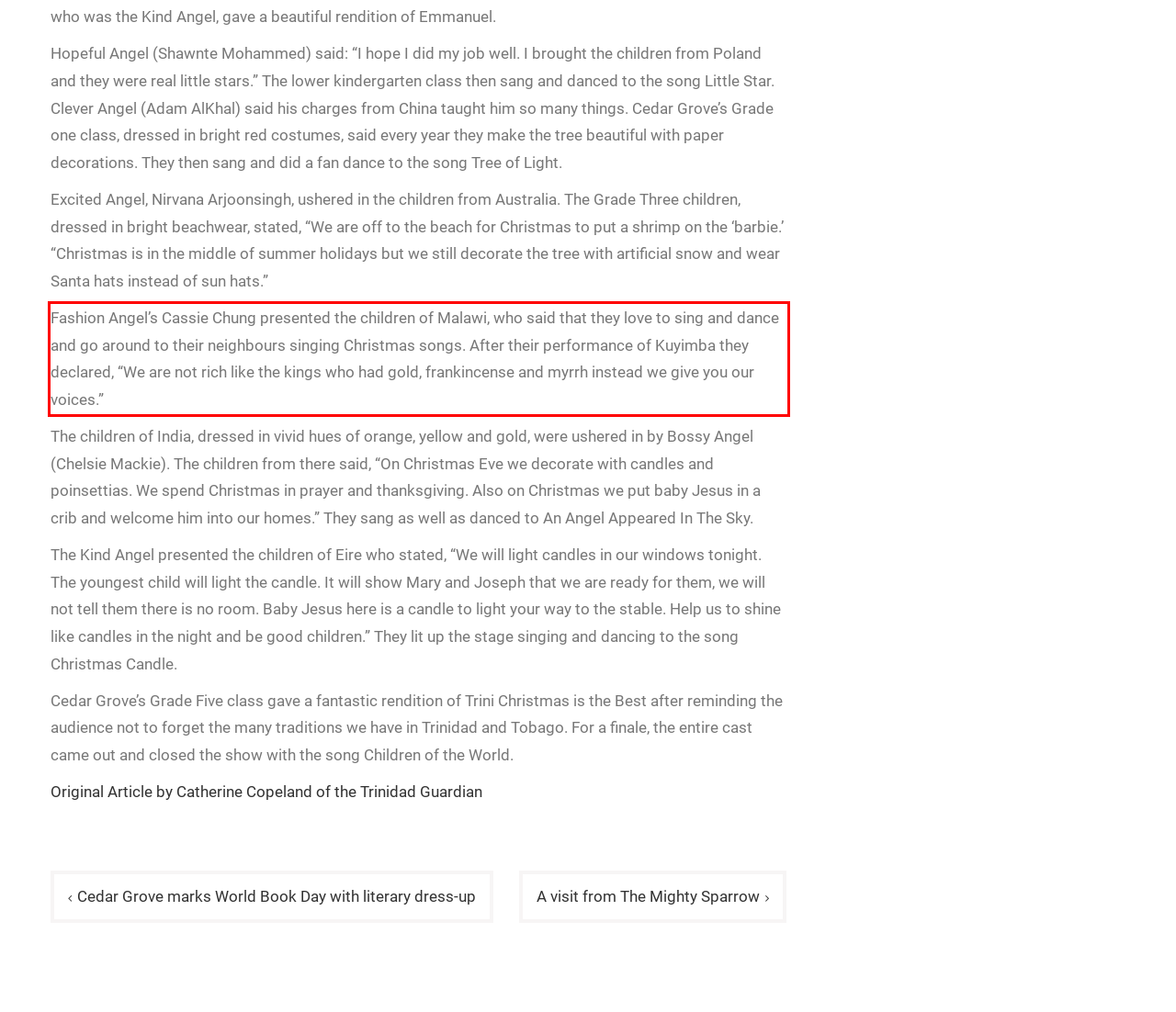Please examine the screenshot of the webpage and read the text present within the red rectangle bounding box.

Fashion Angel’s Cassie Chung presented the children of Malawi, who said that they love to sing and dance and go around to their neighbours singing Christmas songs. After their performance of Kuyimba they declared, “We are not rich like the kings who had gold, frankincense and myrrh instead we give you our voices.”